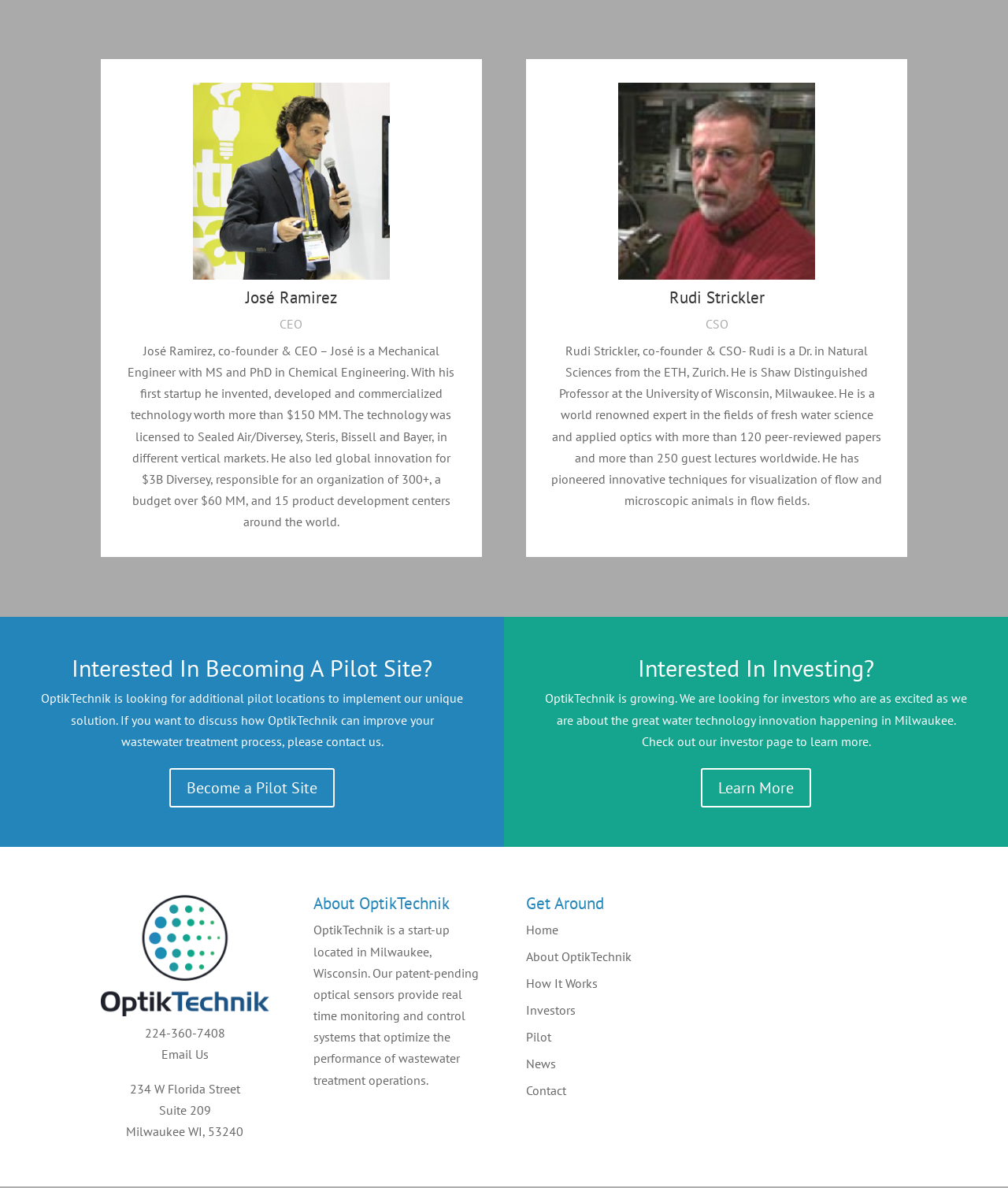Predict the bounding box of the UI element based on this description: "News".

[0.522, 0.889, 0.552, 0.902]